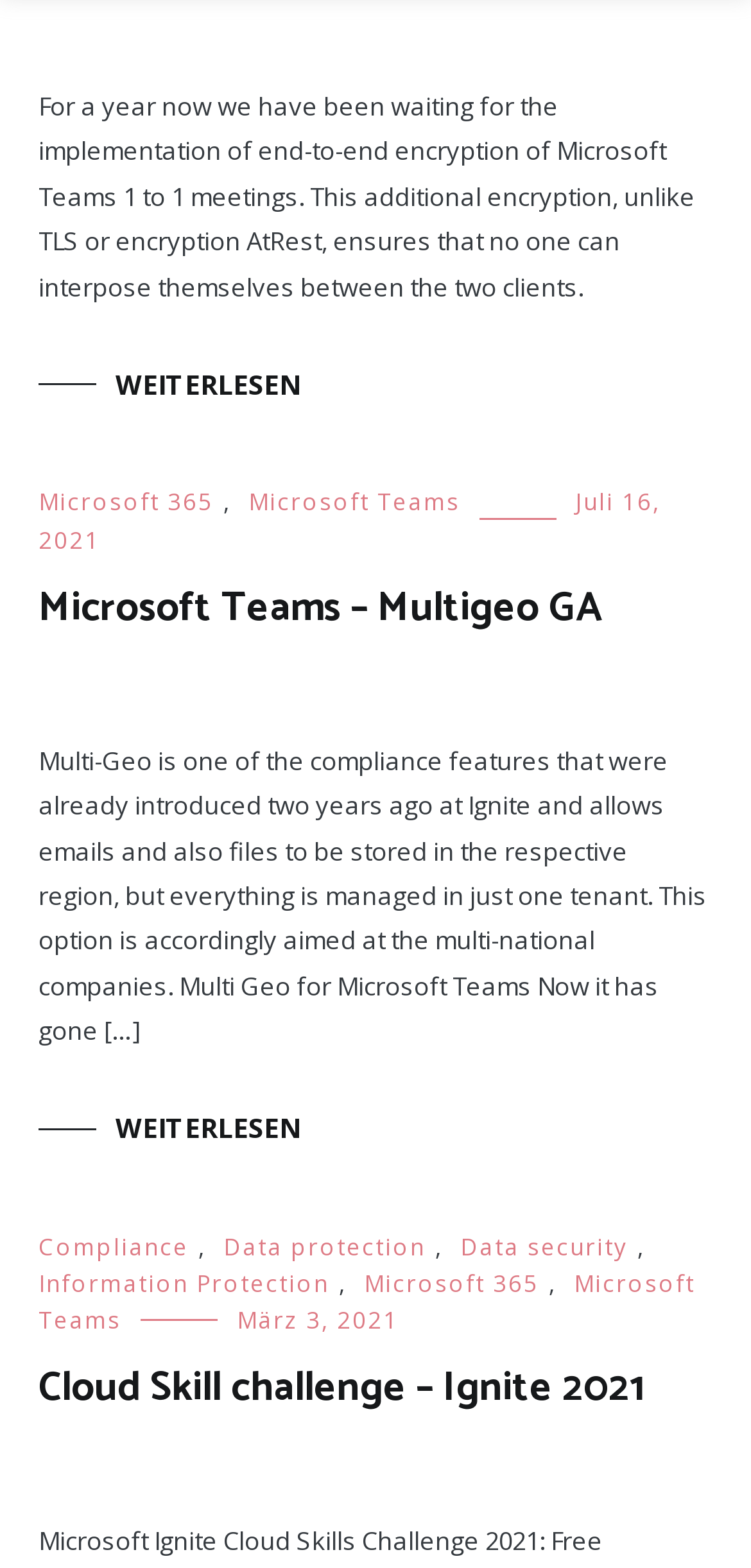What are the compliance features mentioned?
Could you answer the question with a detailed and thorough explanation?

The compliance features mentioned on the webpage include Multi-Geo, which is discussed in the second article, and Data protection and Data security, which are mentioned as links at the bottom of the webpage.